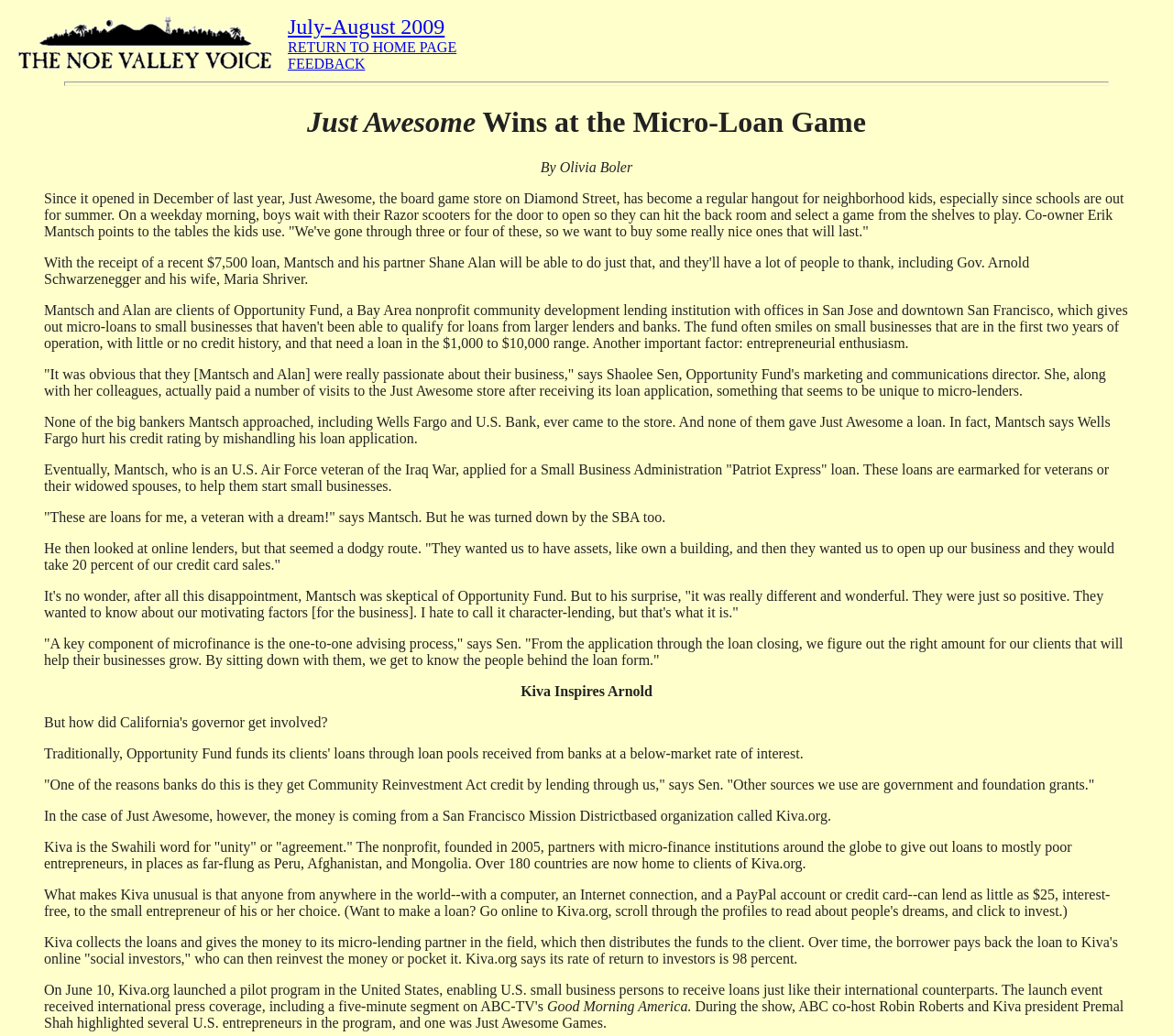Given the description of a UI element: "July-August 2009", identify the bounding box coordinates of the matching element in the webpage screenshot.

[0.245, 0.014, 0.379, 0.037]